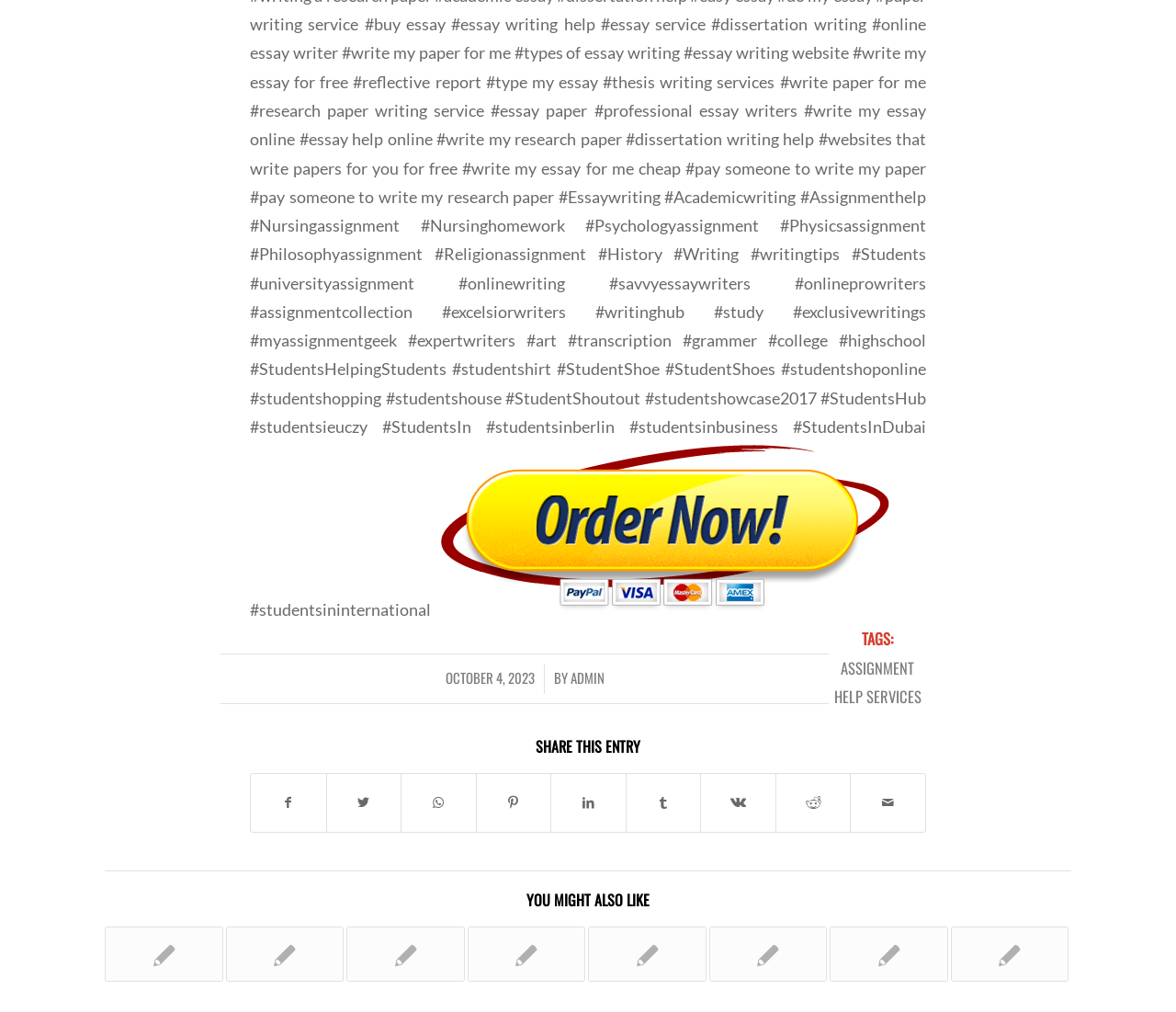Provide the bounding box coordinates of the HTML element described as: "Assignment Help Services". The bounding box coordinates should be four float numbers between 0 and 1, i.e., [left, top, right, bottom].

[0.709, 0.648, 0.783, 0.699]